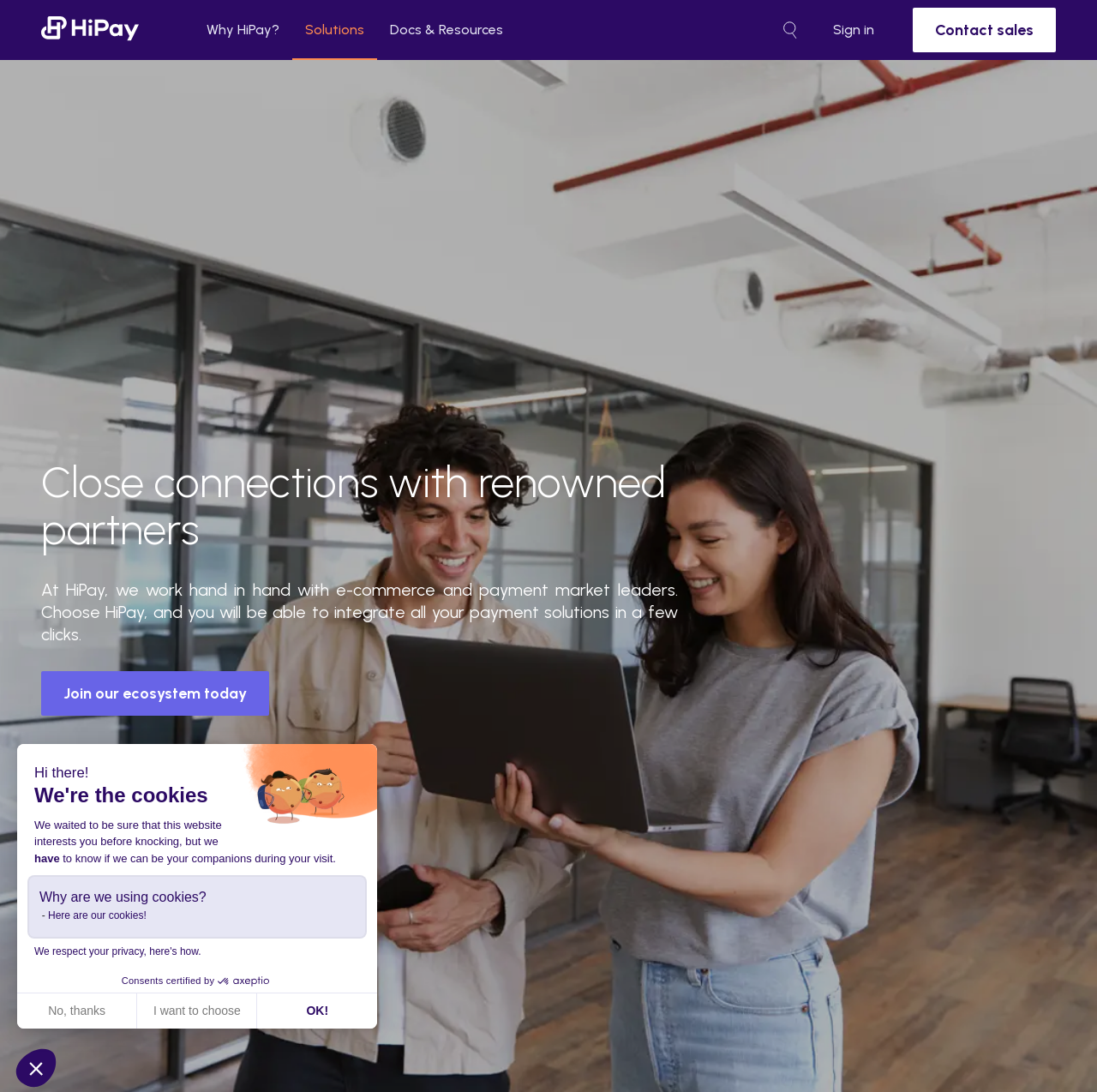Bounding box coordinates are specified in the format (top-left x, top-left y, bottom-right x, bottom-right y). All values are floating point numbers bounded between 0 and 1. Please provide the bounding box coordinate of the region this sentence describes: Capitol Hill Restoration Society

None